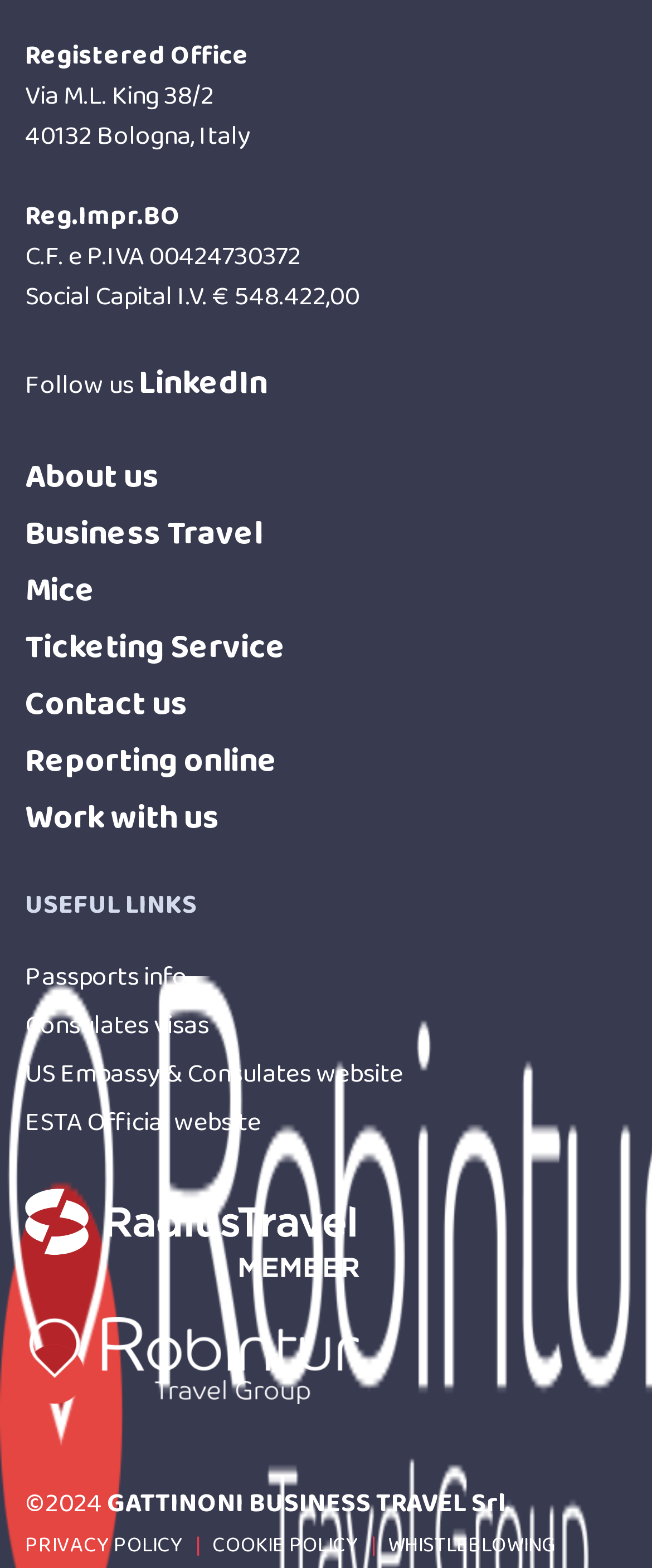Kindly respond to the following question with a single word or a brief phrase: 
What is the company's social capital?

€ 548.422,00